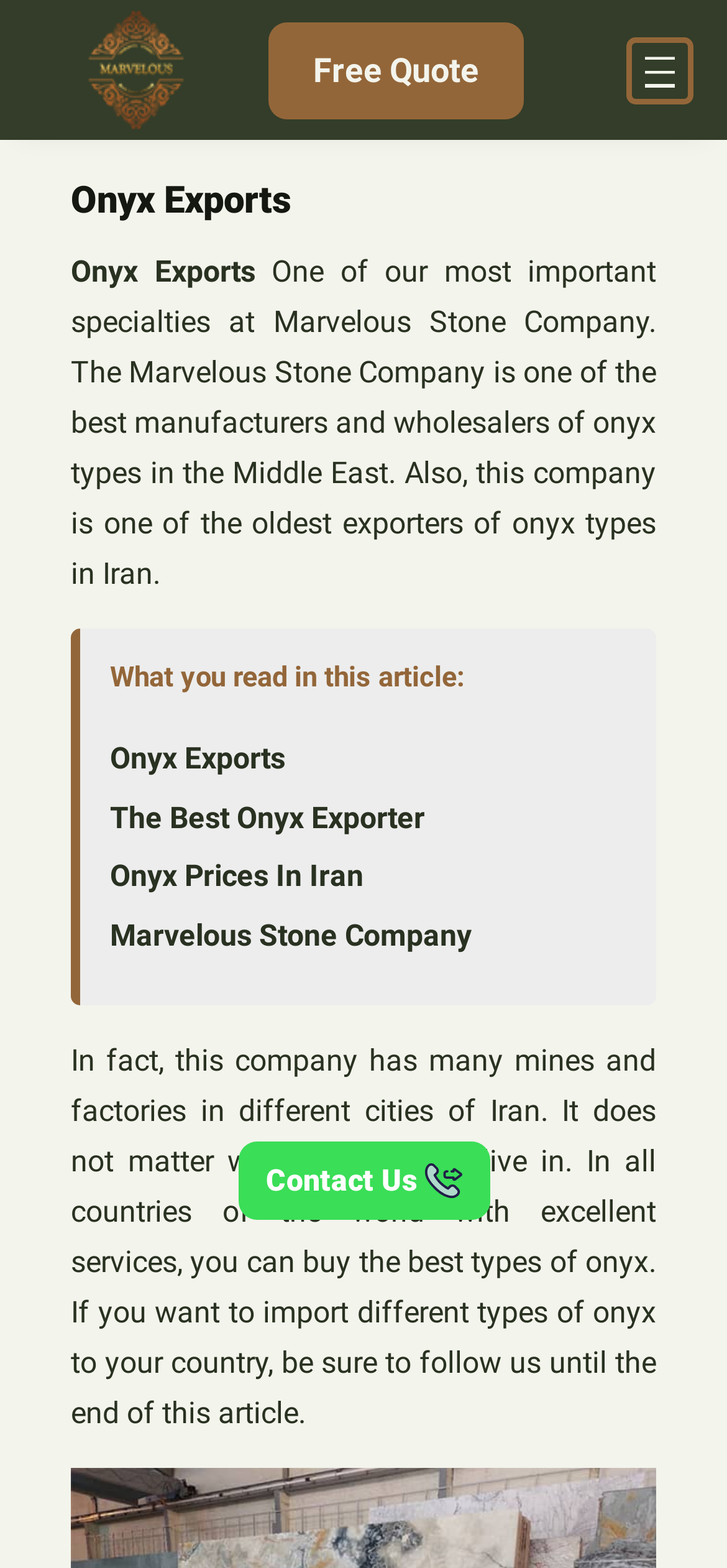Find the bounding box coordinates of the area that needs to be clicked in order to achieve the following instruction: "Click the logo". The coordinates should be specified as four float numbers between 0 and 1, i.e., [left, top, right, bottom].

[0.046, 0.006, 0.328, 0.083]